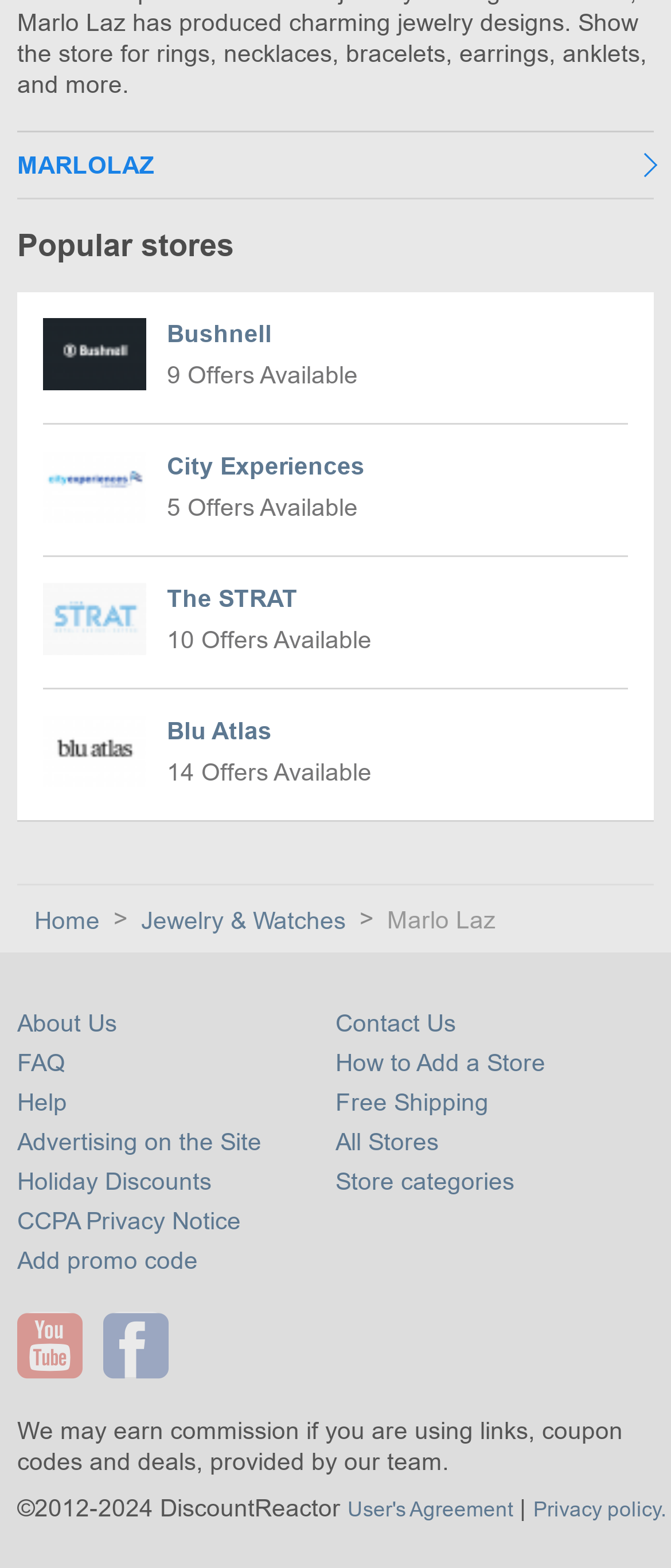Find and specify the bounding box coordinates that correspond to the clickable region for the instruction: "View Bushnell coupons".

[0.064, 0.186, 0.936, 0.271]